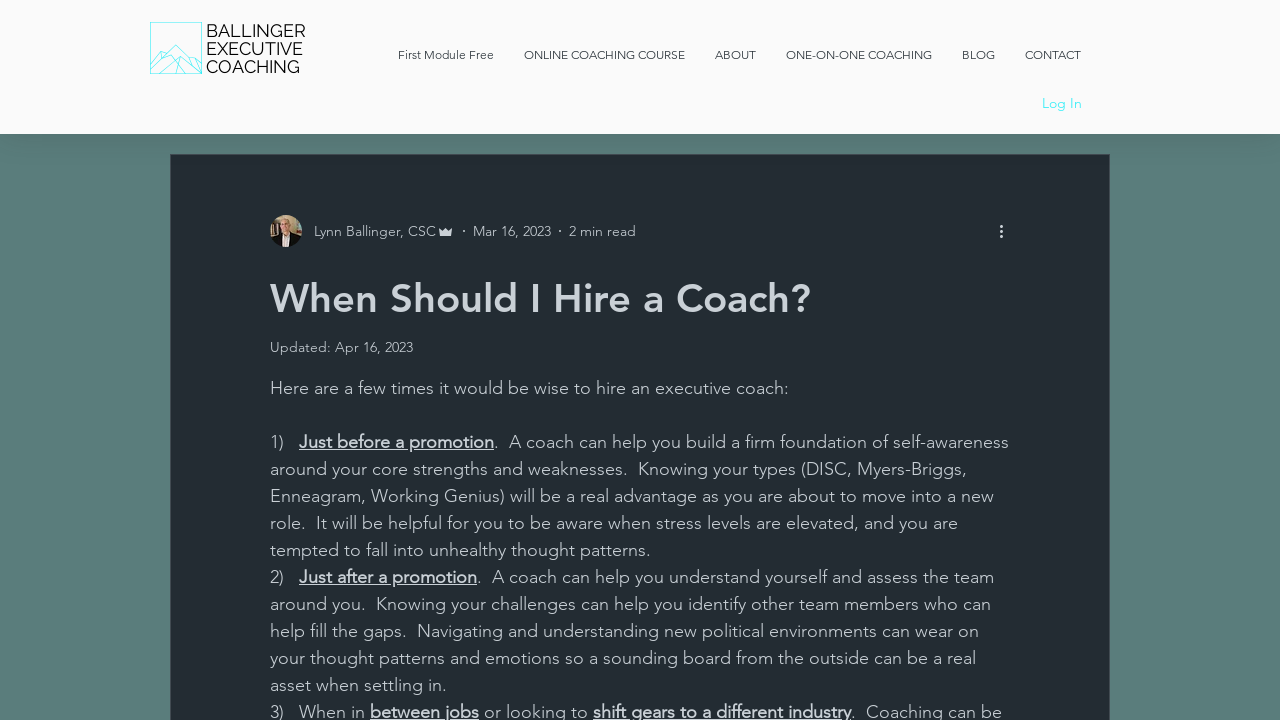How many minutes does it take to read the article?
Answer the question with a single word or phrase derived from the image.

2 min